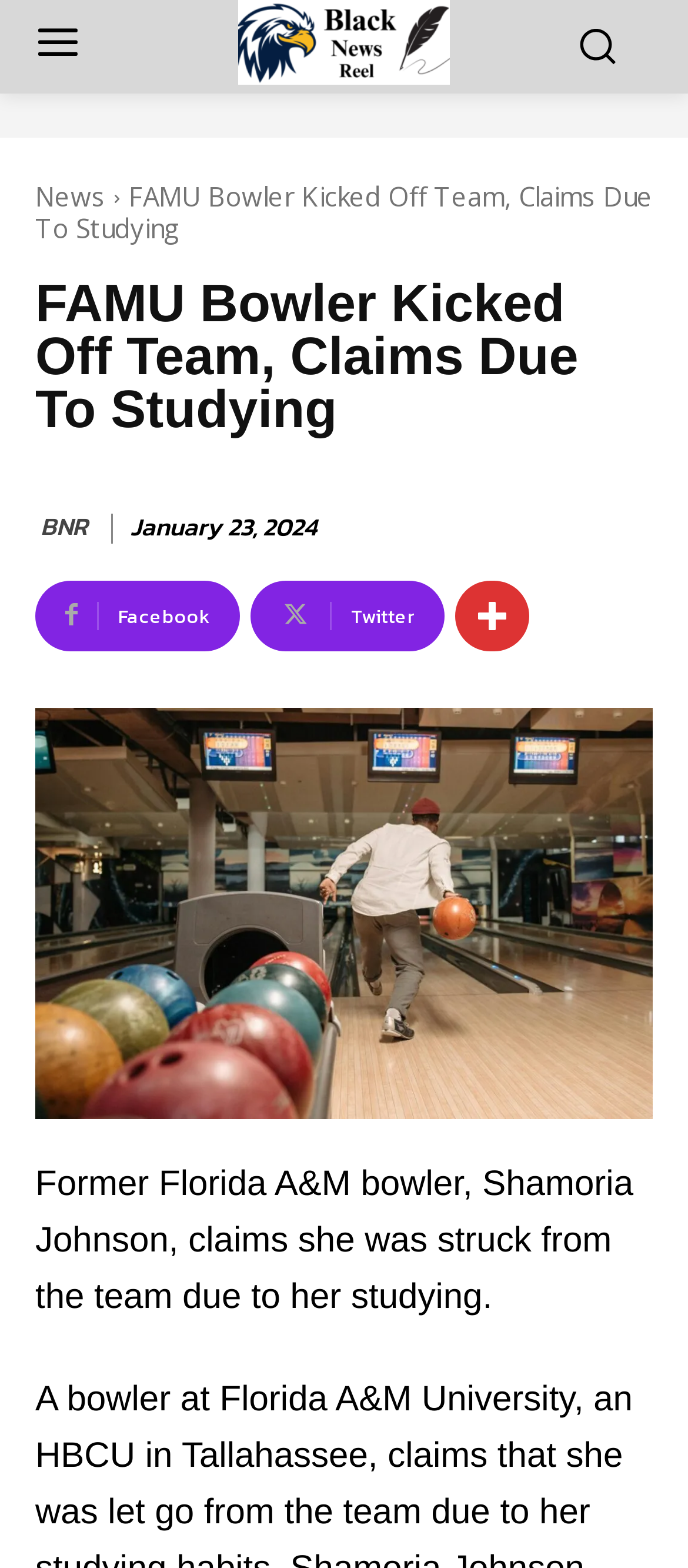Answer this question using a single word or a brief phrase:
What is the main topic of this news article?

FAMU bowler